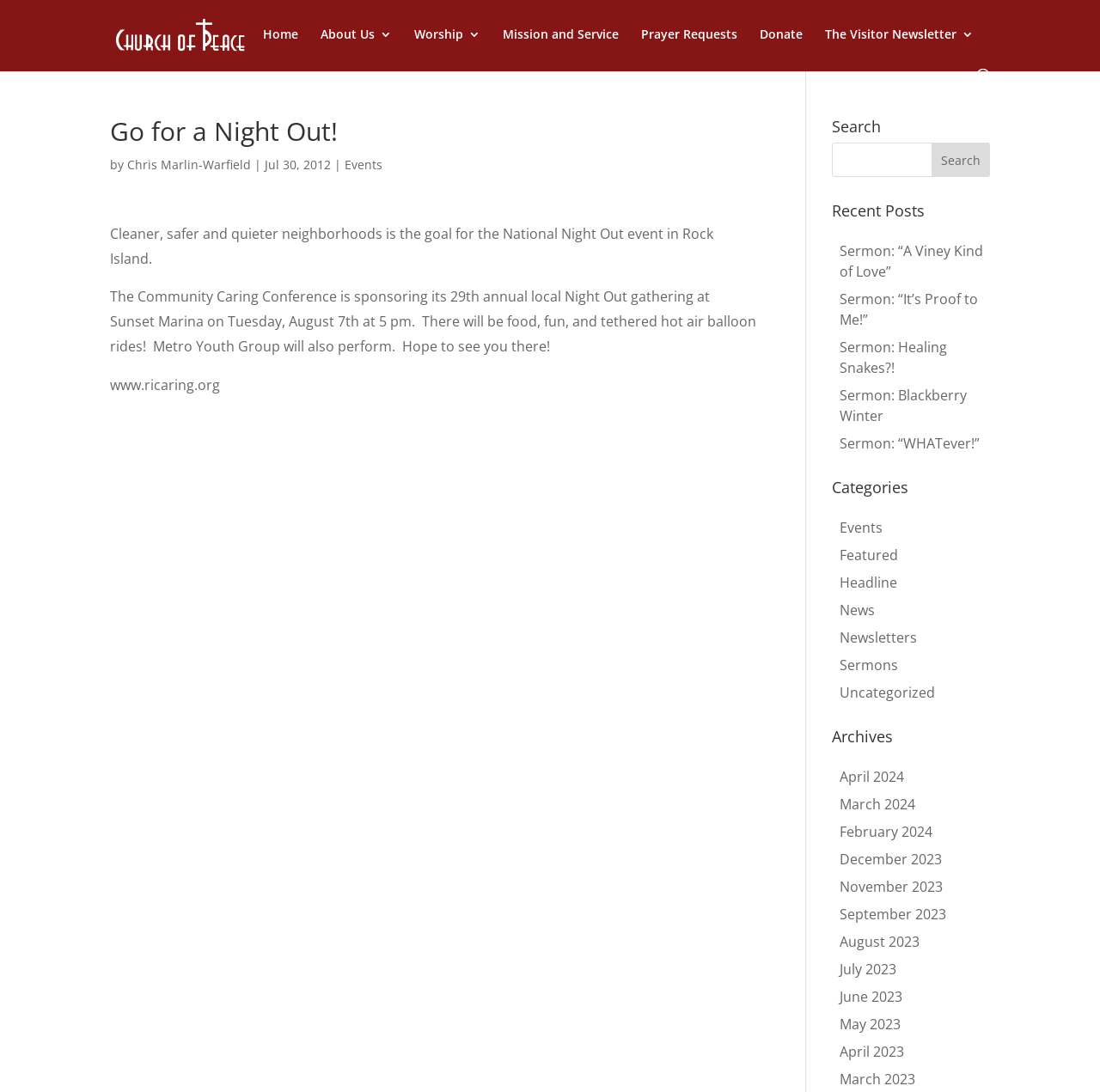What is the name of the author of the article?
Please provide a comprehensive answer based on the visual information in the image.

The answer can be found in the article content, specifically the byline, which states 'by Chris Marlin-Warfield'.